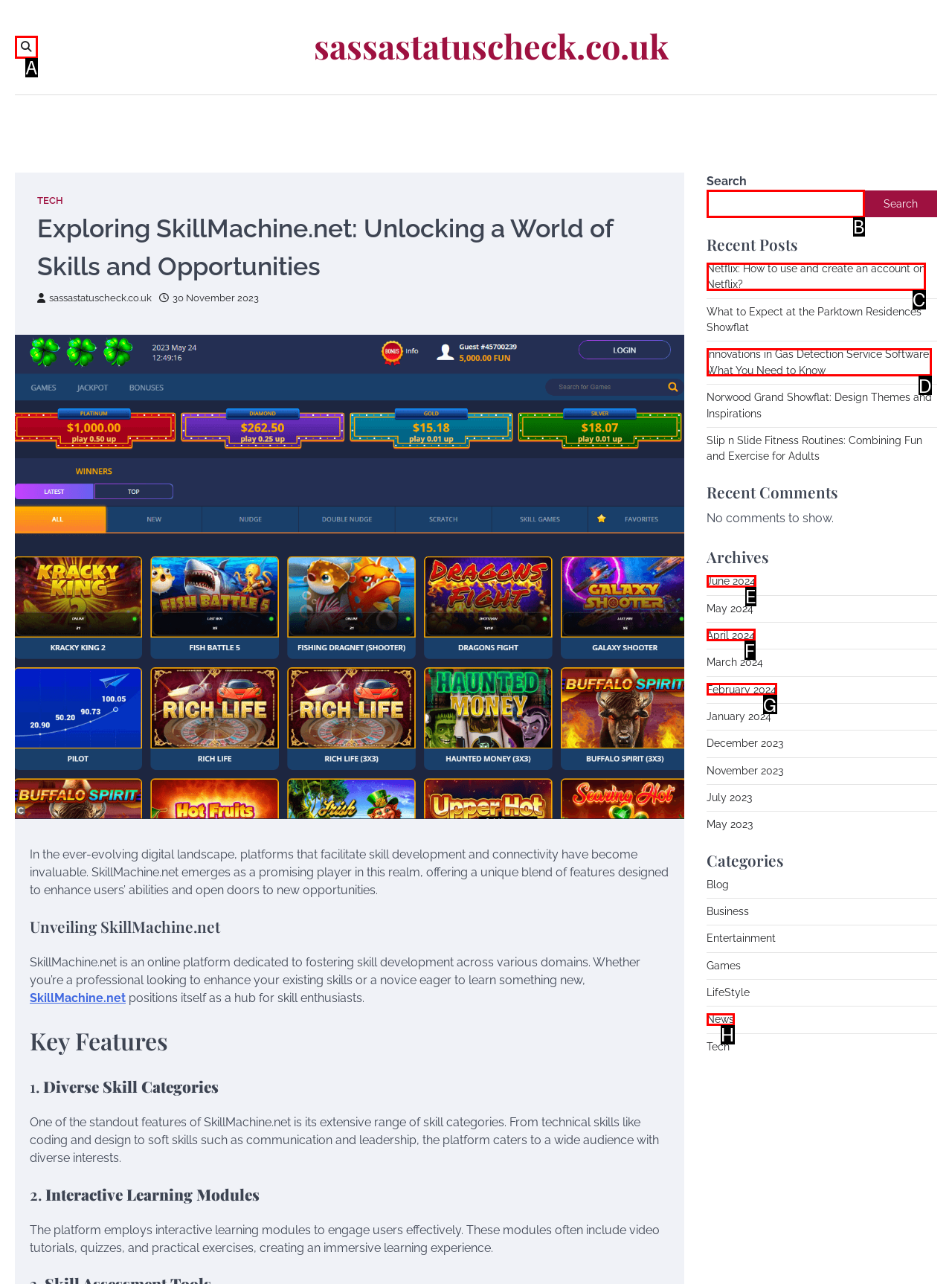With the provided description: June 2024, select the most suitable HTML element. Respond with the letter of the selected option.

E